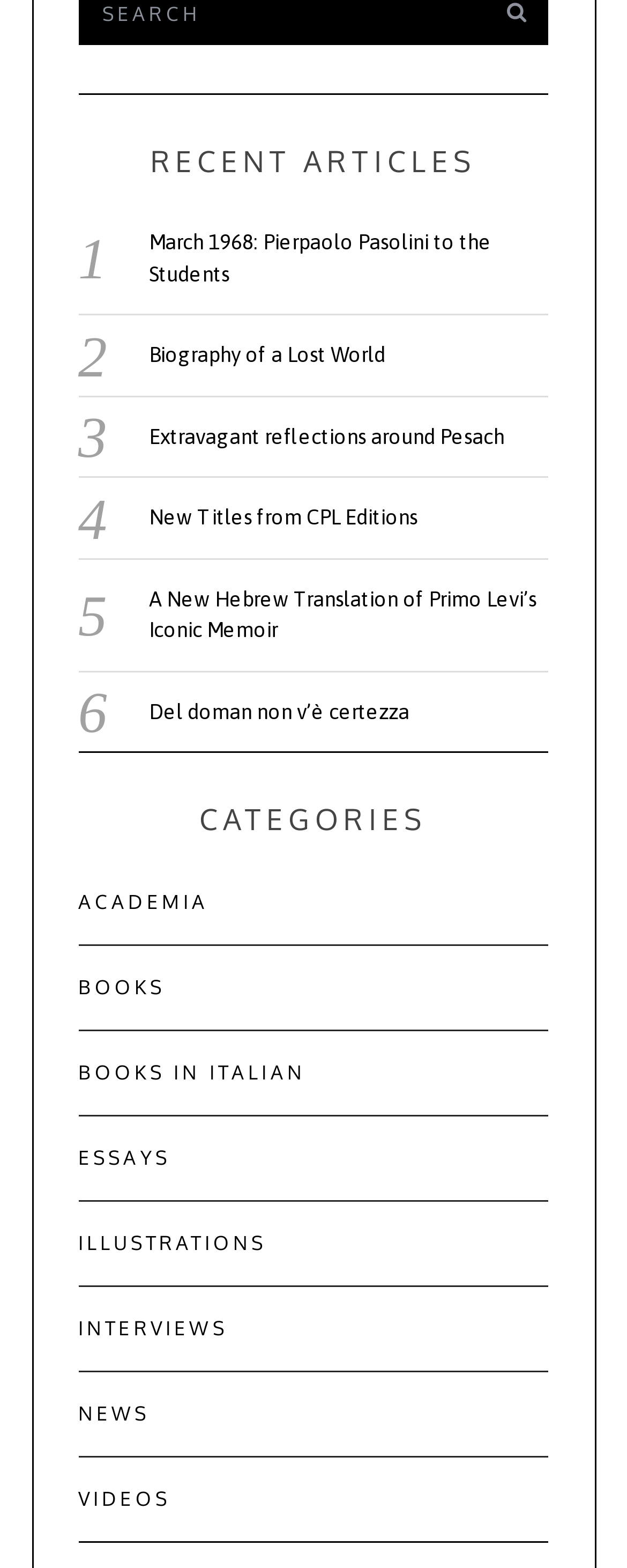Calculate the bounding box coordinates of the UI element given the description: "Videos".

[0.125, 0.948, 0.272, 0.964]